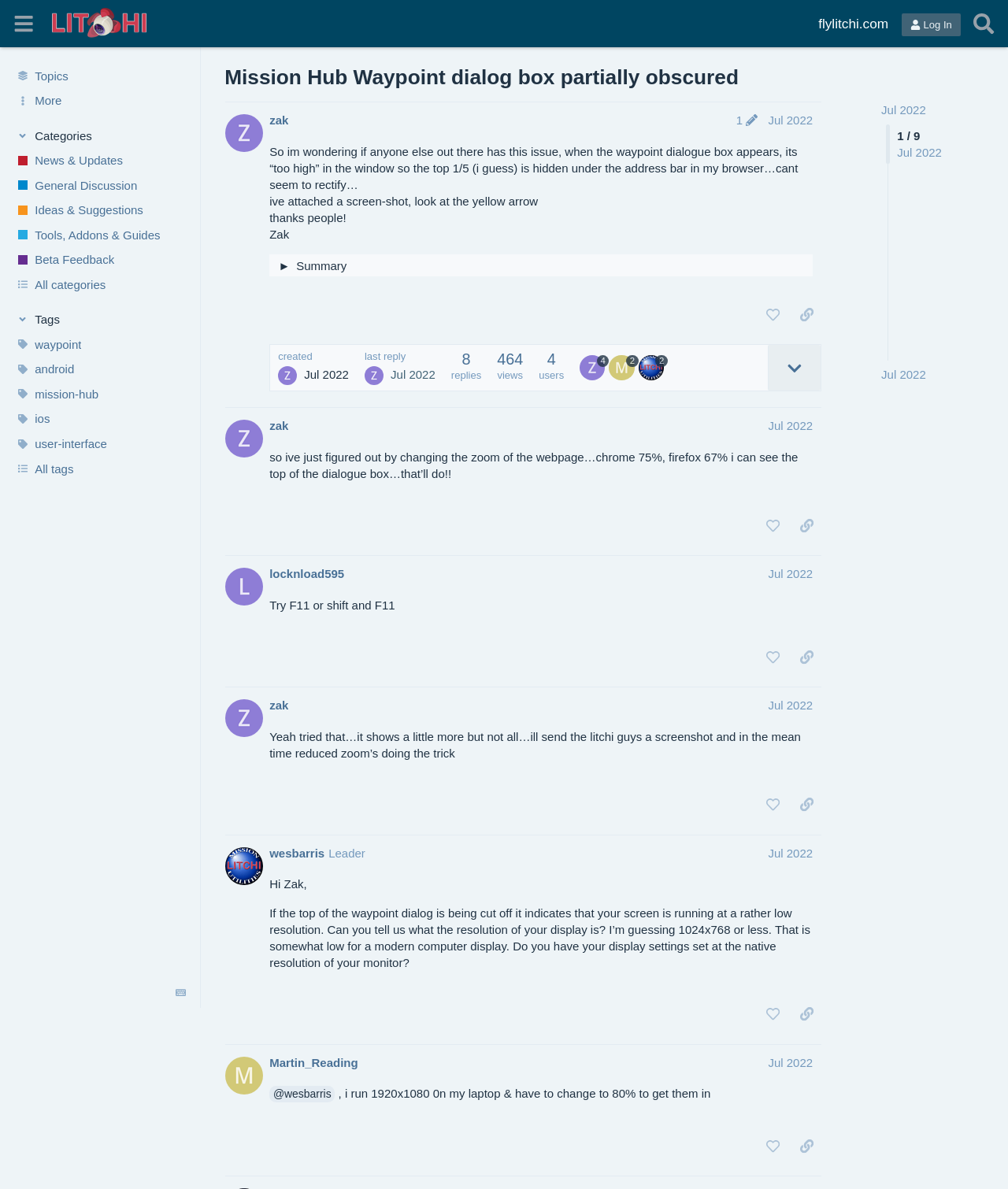Using floating point numbers between 0 and 1, provide the bounding box coordinates in the format (top-left x, top-left y, bottom-right x, bottom-right y). Locate the UI element described here: title="like this post"

[0.752, 0.842, 0.781, 0.865]